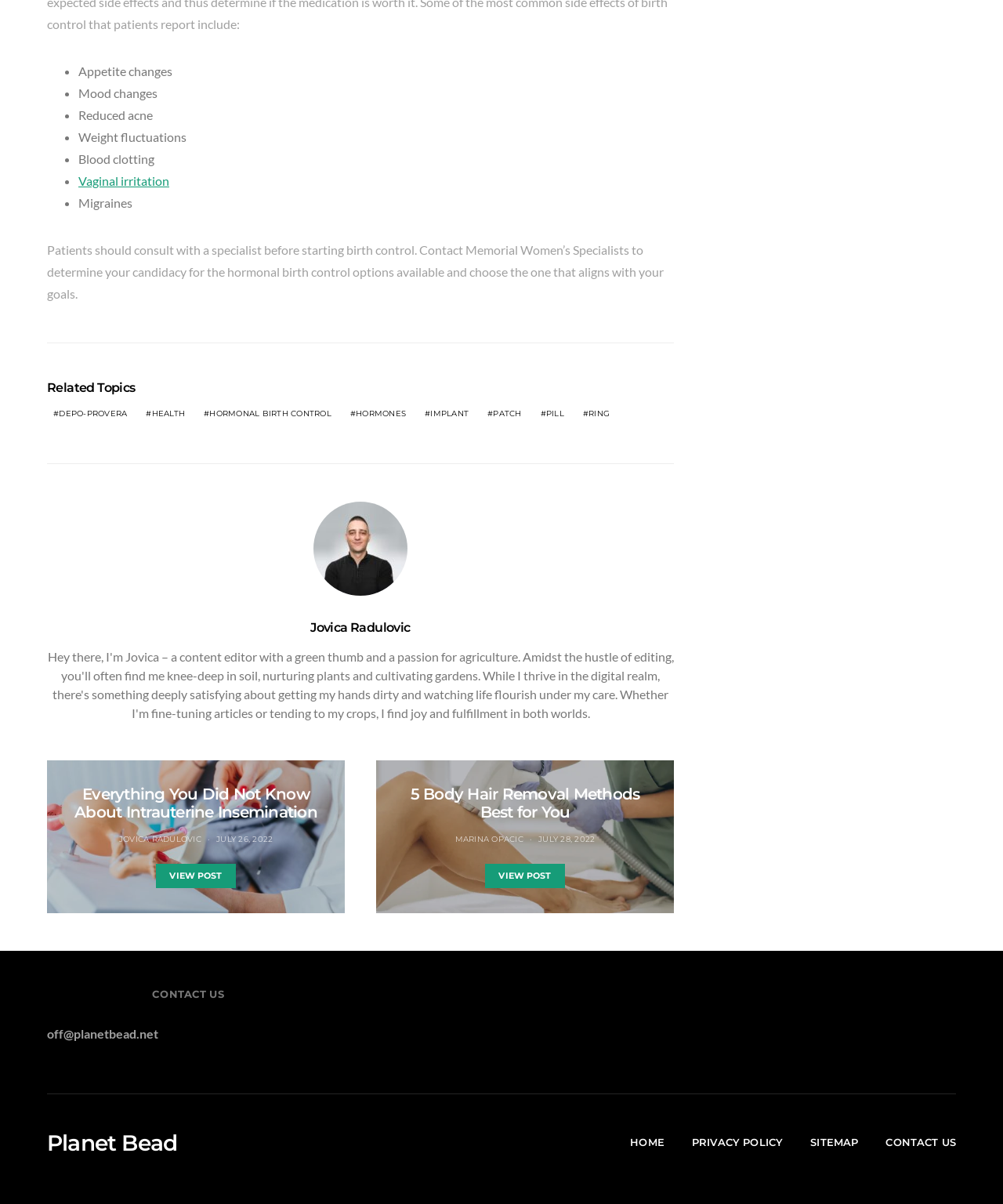Who is the specialist mentioned on the webpage?
Please provide a single word or phrase answer based on the image.

Jovica Radulovic